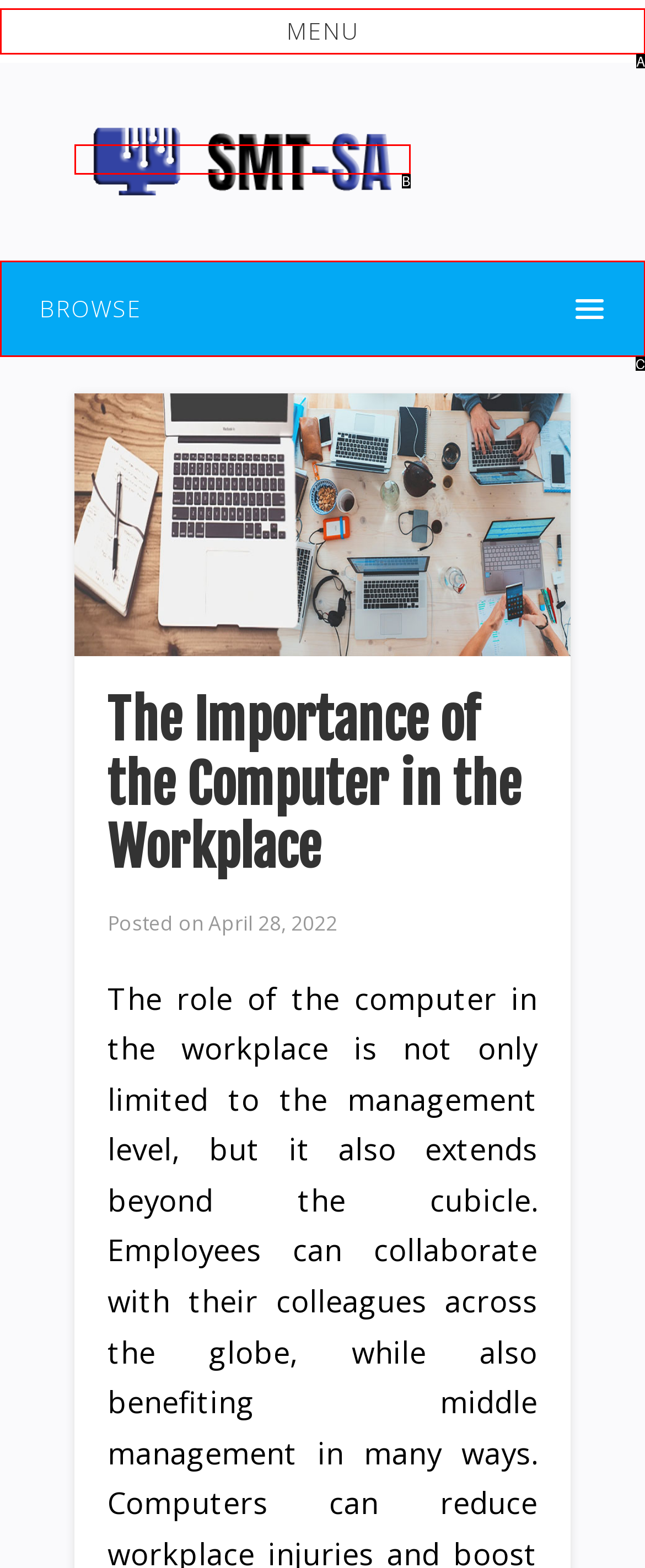Identify the HTML element that corresponds to the description: Menu
Provide the letter of the matching option from the given choices directly.

A